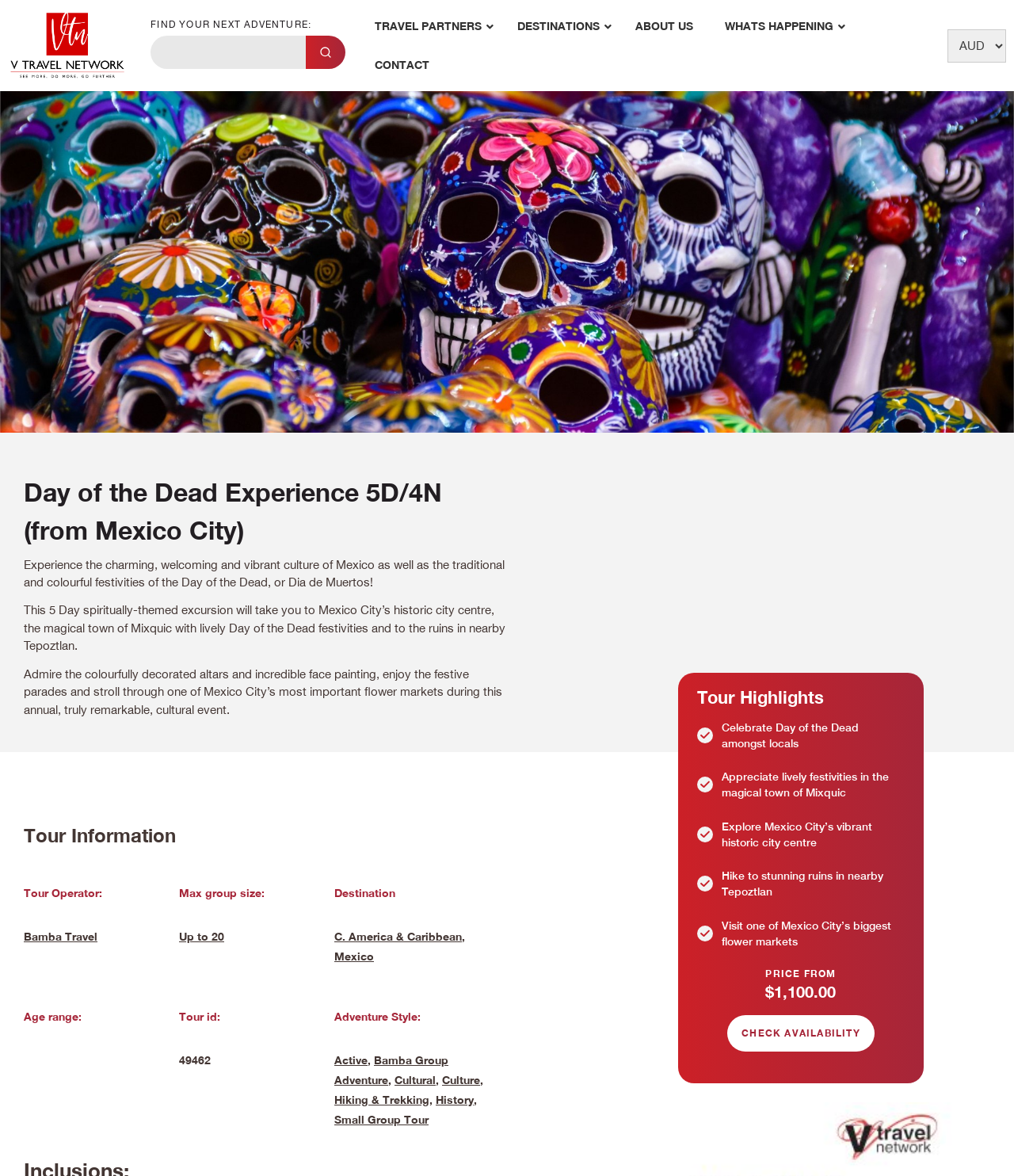Locate the bounding box coordinates of the clickable area to execute the instruction: "Select a destination". Provide the coordinates as four float numbers between 0 and 1, represented as [left, top, right, bottom].

[0.934, 0.025, 0.992, 0.053]